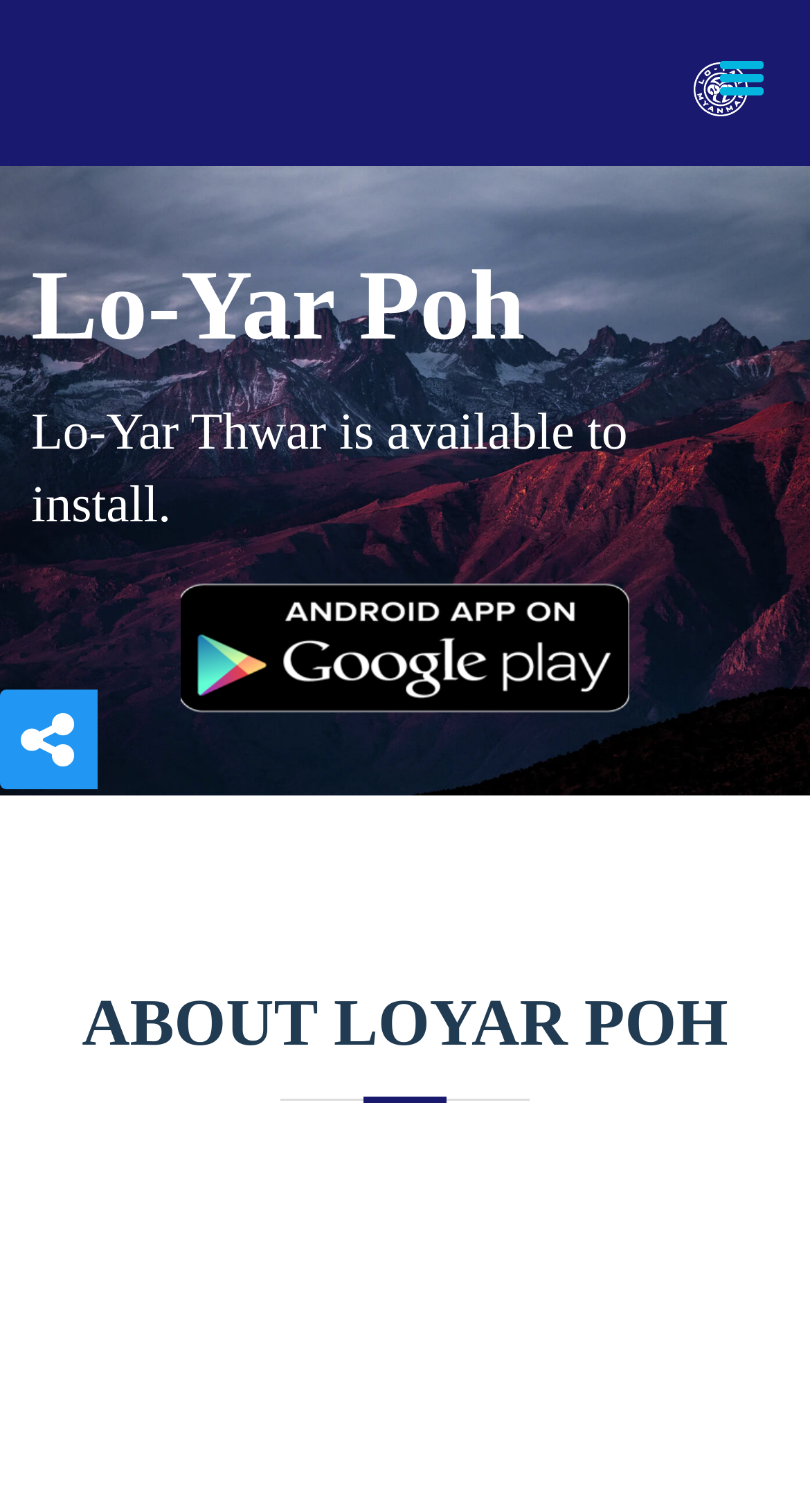Please provide a brief answer to the question using only one word or phrase: 
What is the current status of Lo-Yar Thwar?

Available to install